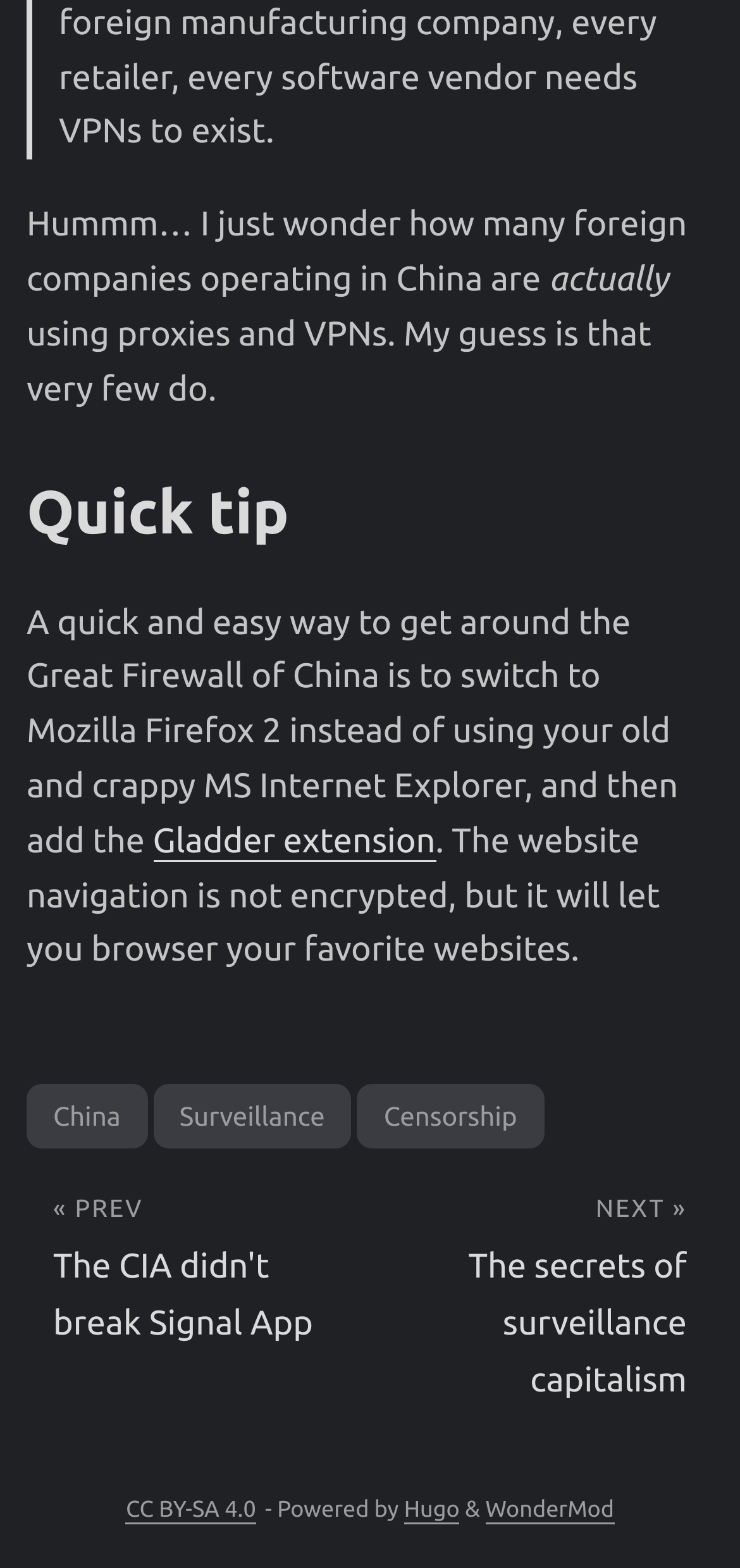Answer the question below in one word or phrase:
What is the topic of the quick tip?

Bypassing the Great Firewall of China